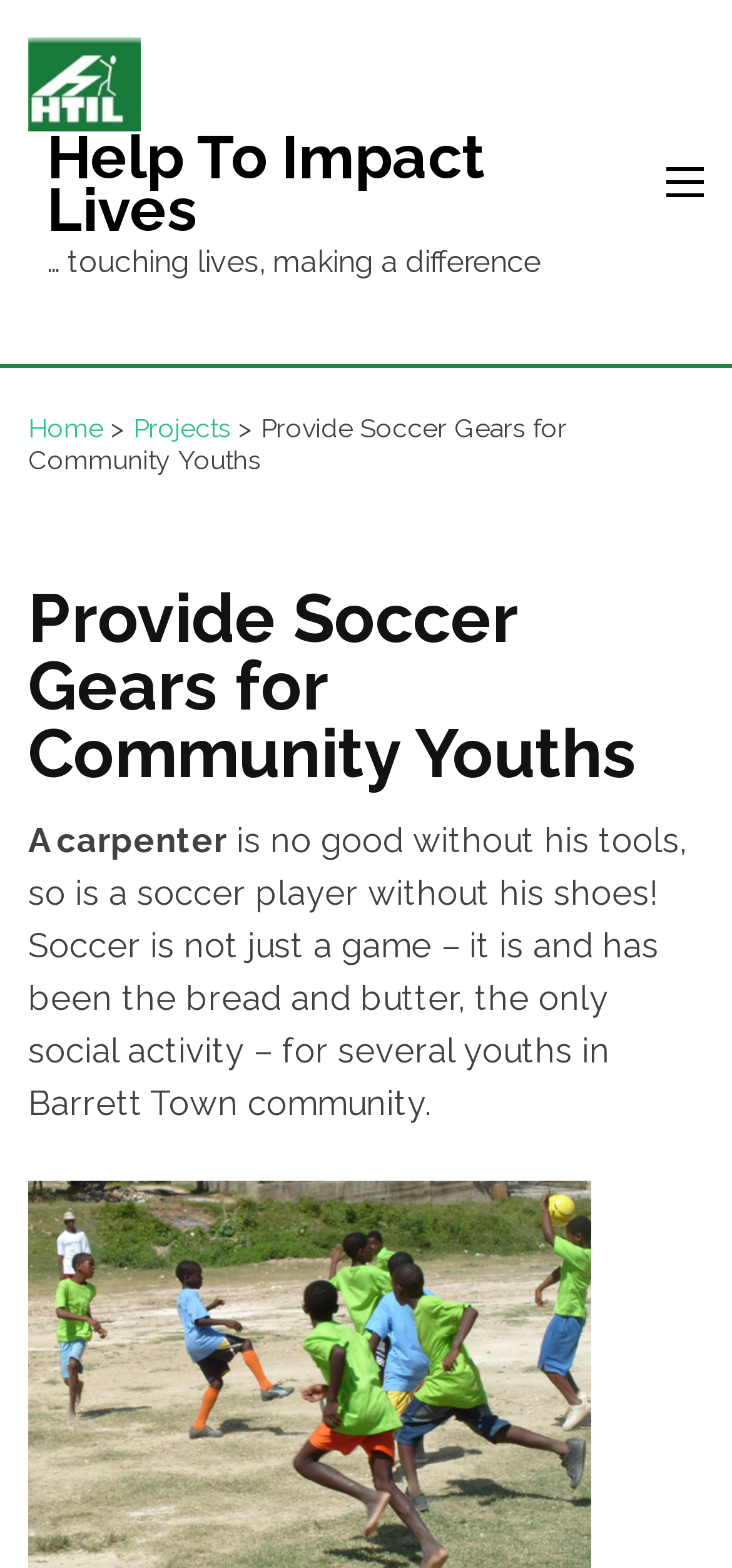Predict the bounding box of the UI element based on the description: "alt="Help To Impact Lives"". The coordinates should be four float numbers between 0 and 1, formatted as [left, top, right, bottom].

[0.038, 0.064, 0.192, 0.089]